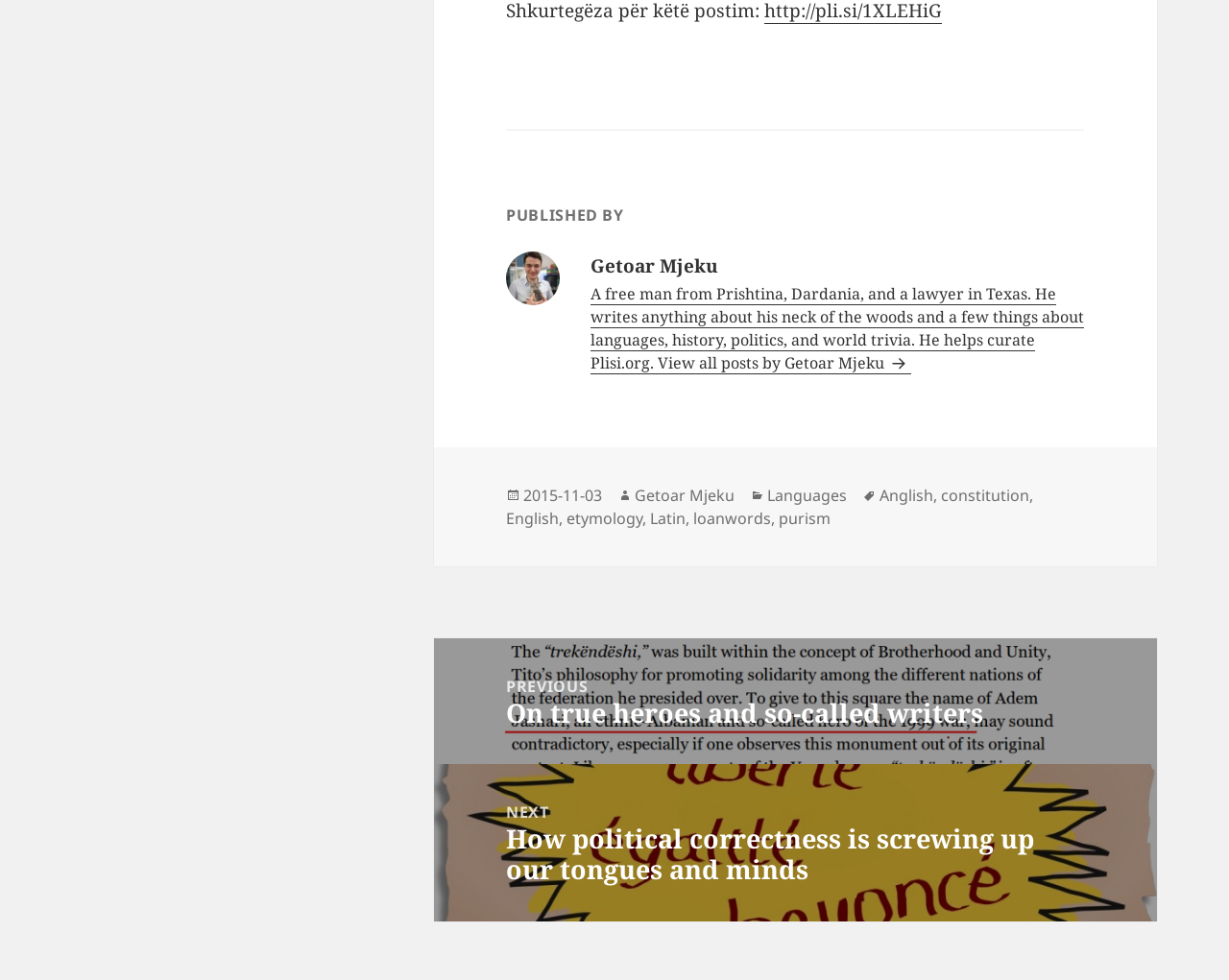Locate the bounding box coordinates of the area to click to fulfill this instruction: "Read next post". The bounding box should be presented as four float numbers between 0 and 1, in the order [left, top, right, bottom].

[0.353, 0.78, 0.941, 0.94]